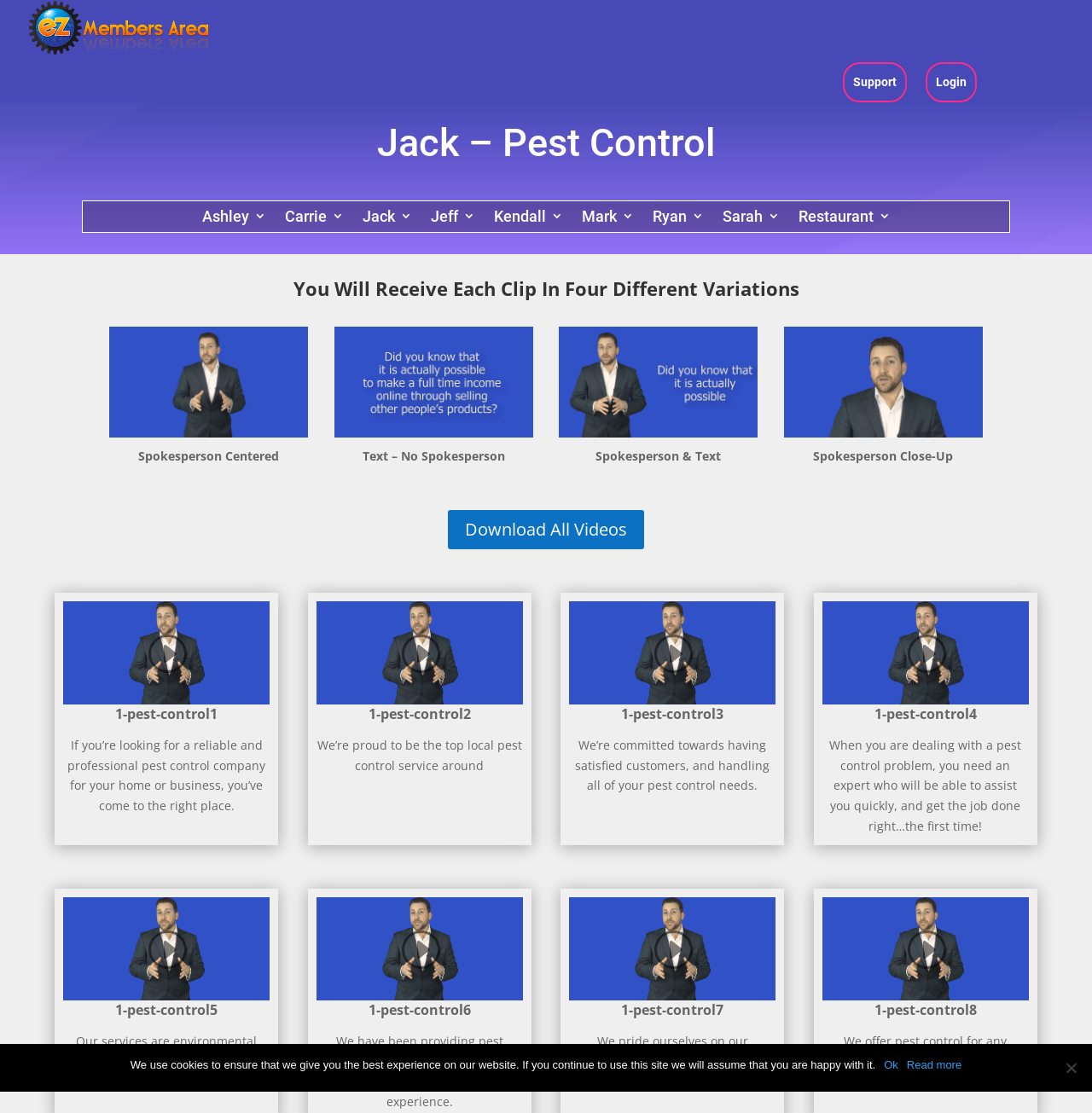What are the four different variations of each clip?
Use the information from the image to give a detailed answer to the question.

The four different variations of each clip are listed below the heading 'You Will Receive Each Clip In Four Different Variations'. They are Spokesperson Centered, Text – No Spokesperson, Spokesperson & Text, and Spokesperson Close-Up.